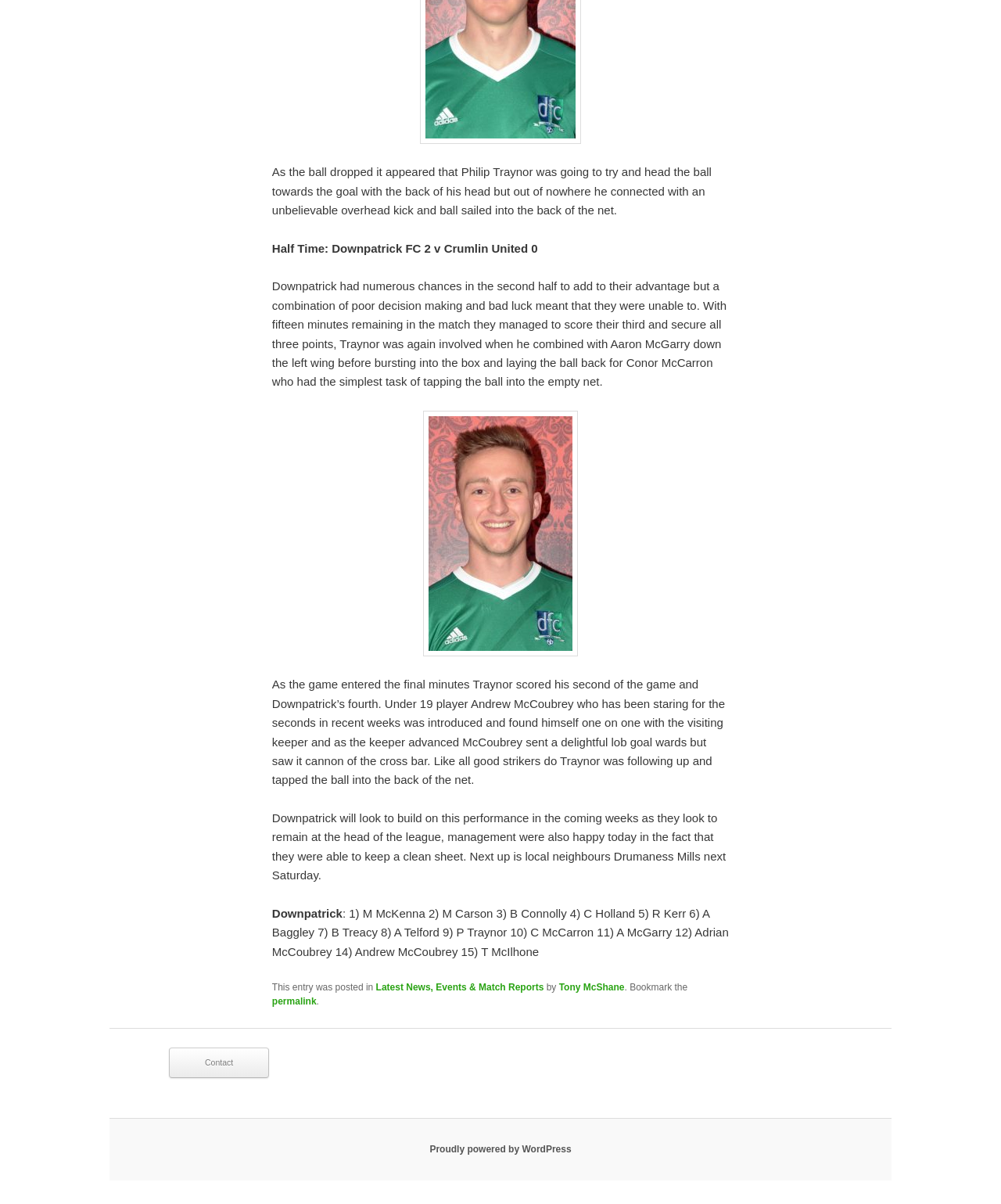Based on the description "Tony McShane", find the bounding box of the specified UI element.

[0.558, 0.816, 0.624, 0.825]